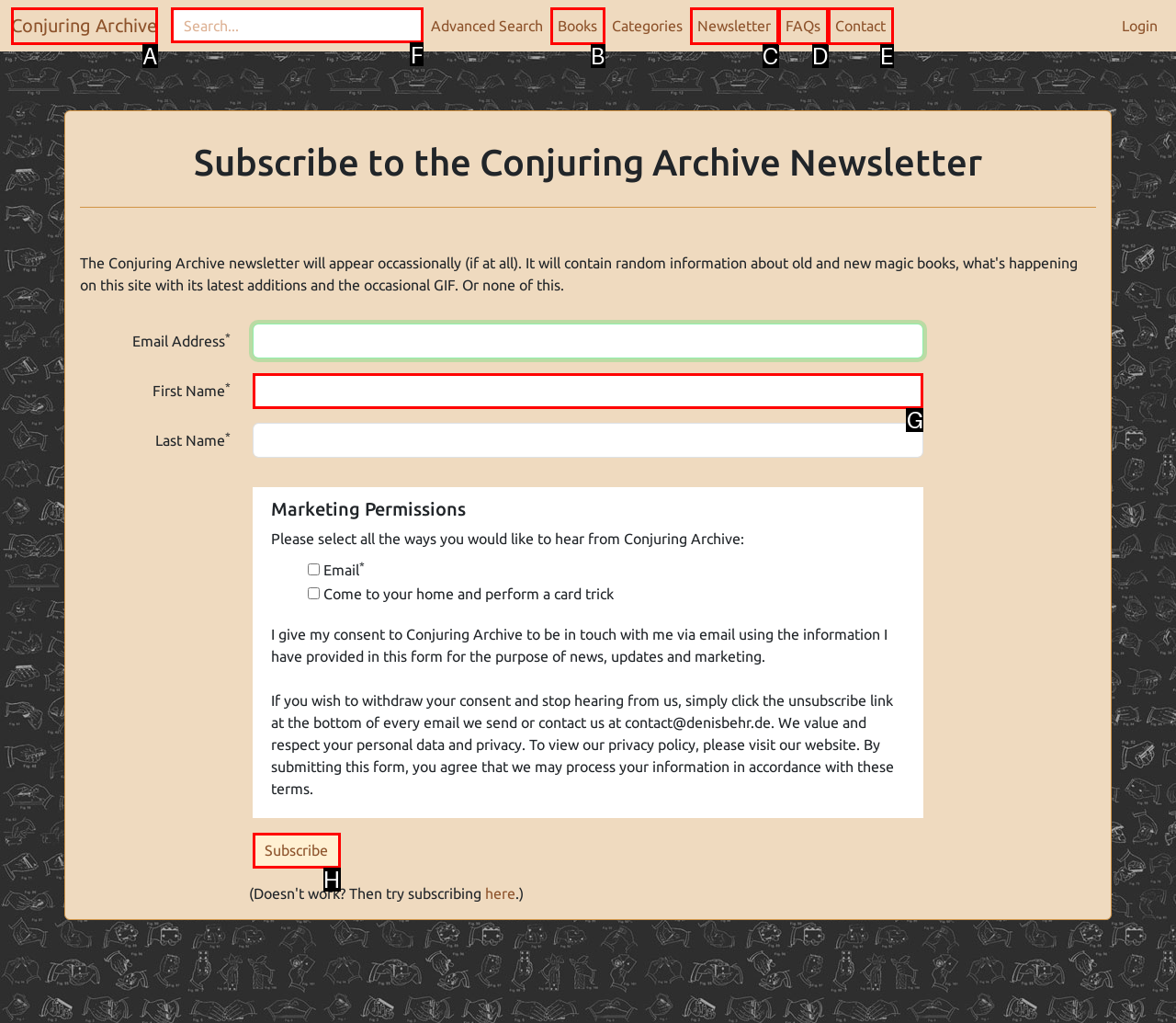Select the option I need to click to accomplish this task: Search for something
Provide the letter of the selected choice from the given options.

F